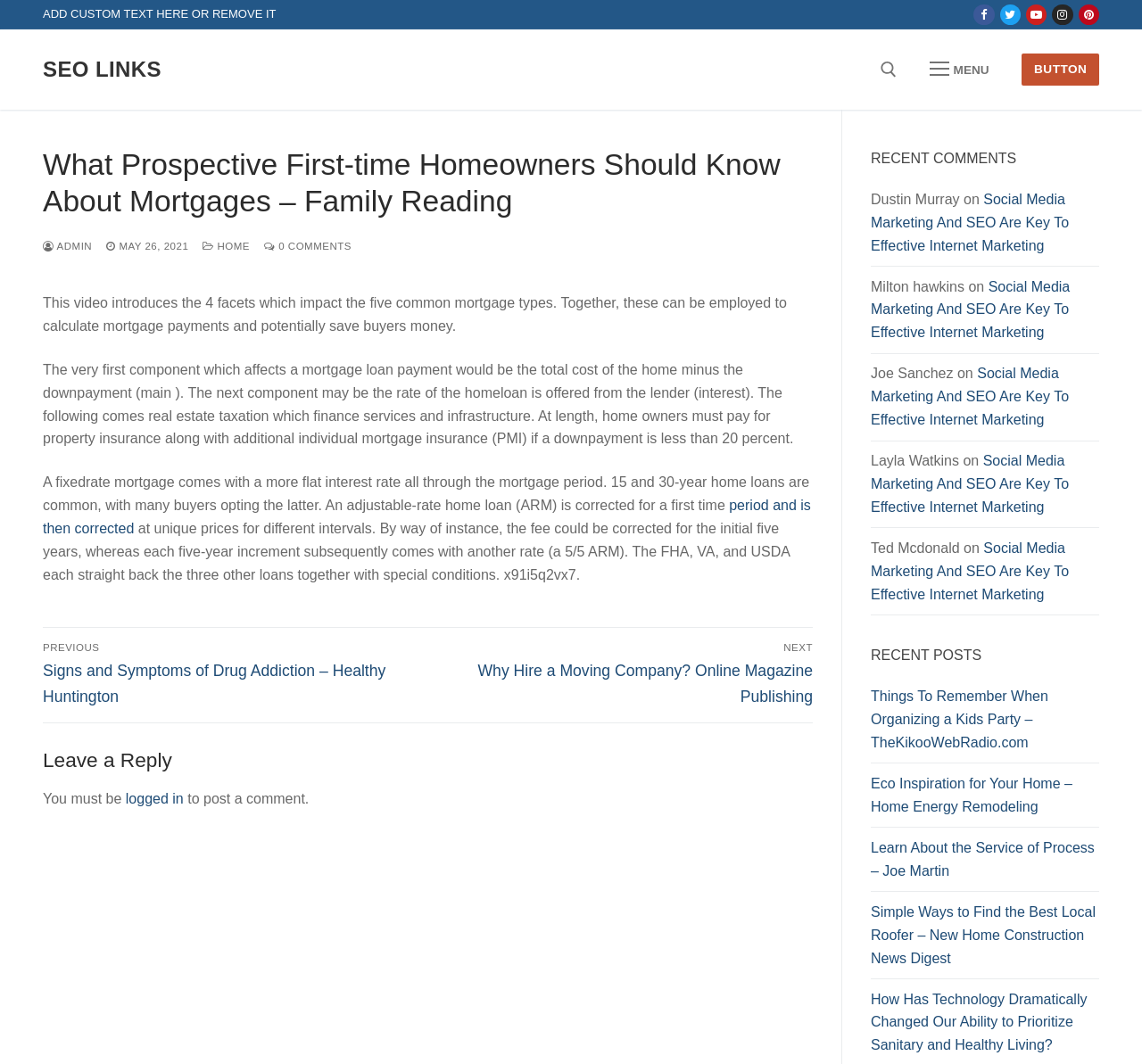Identify the bounding box coordinates for the element you need to click to achieve the following task: "Visit Facebook page". Provide the bounding box coordinates as four float numbers between 0 and 1, in the form [left, top, right, bottom].

[0.852, 0.004, 0.871, 0.024]